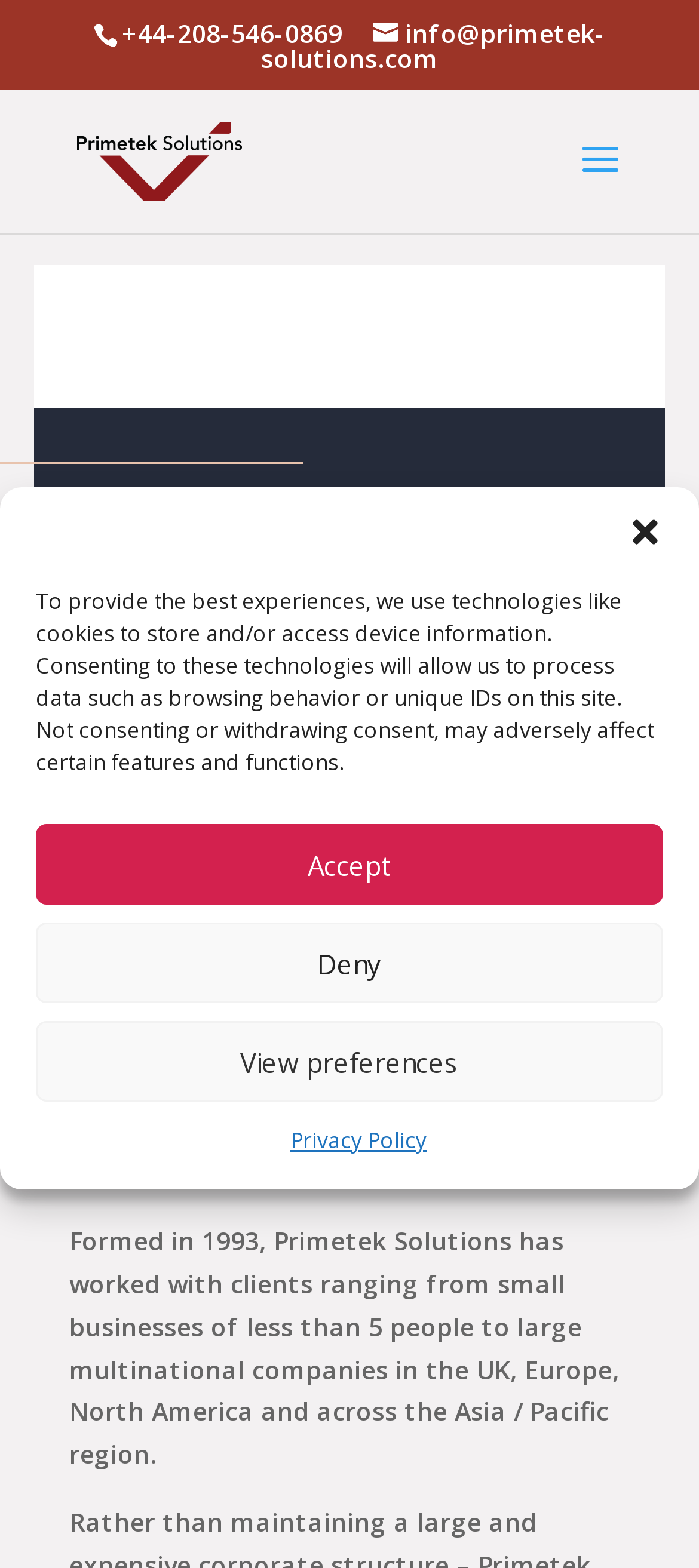Identify the bounding box coordinates for the UI element that matches this description: "cold room panel".

None